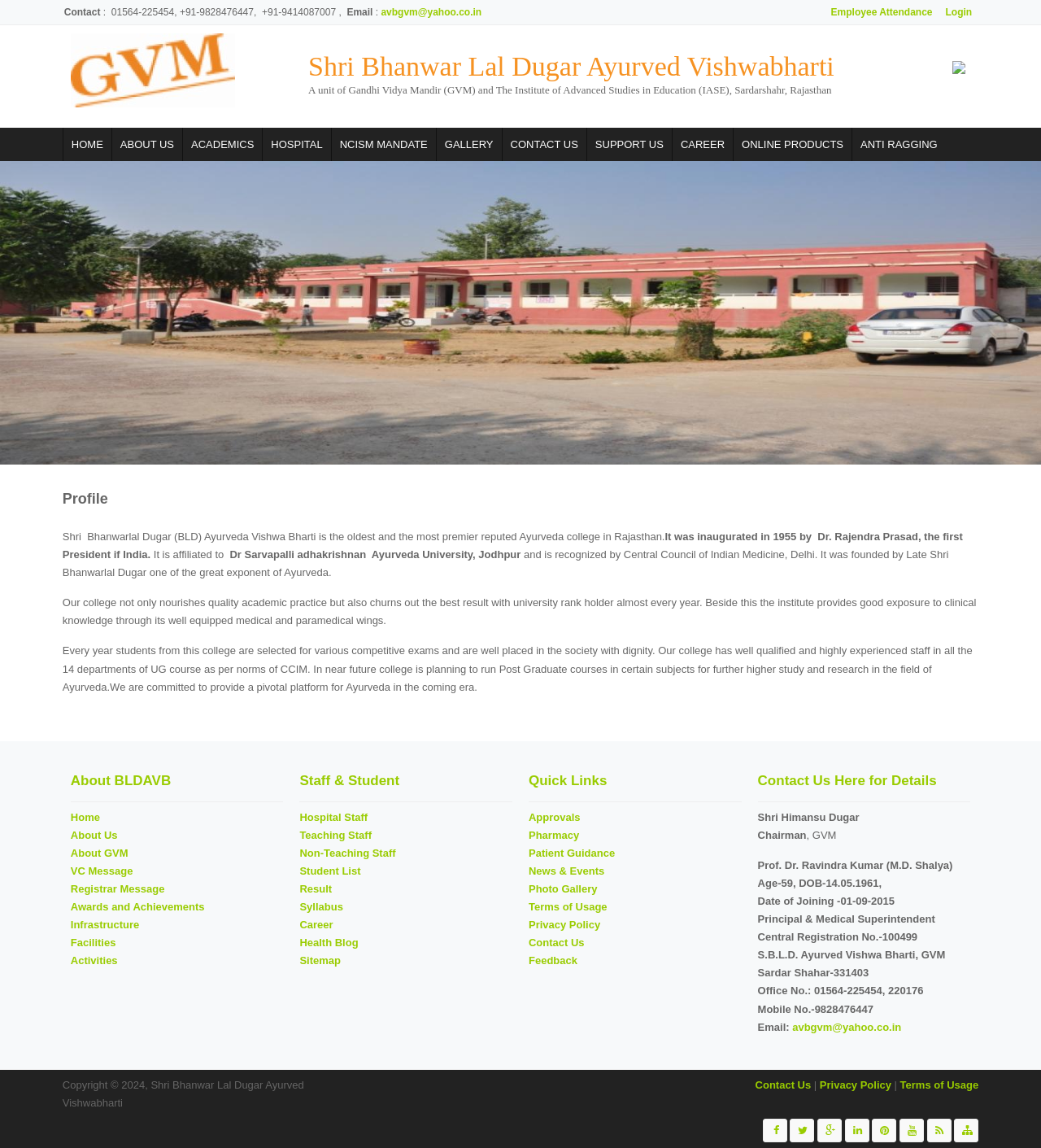Describe all the key features of the webpage in detail.

This webpage is a profile page for Shri Bhanwar Lal Dugar Ayurved Vishwabharti, an institution in Rajasthan, India. At the top of the page, there is a navigation menu with links to "Employee Attendance", "Login", and other pages. Below this, there is a table with three columns, containing links to "Home", "Shri Bhanwar Lal Dugar Ayurved Vishwabharti", and an image.

The main content of the page is divided into several sections. The first section has a heading "Profile" and contains a brief introduction to Shri Bhanwar Lal Dugar Ayurved Vishwabharti, including its history, affiliation, and recognition. This section also mentions the institution's academic achievements and its commitment to providing a platform for Ayurveda.

Below this, there are three columns of links, each with its own heading. The first column is headed "About BLDAVB" and contains links to pages about the institution, its vision, and its infrastructure. The second column is headed "Staff & Student" and contains links to pages about the hospital staff, teaching staff, non-teaching staff, student lists, results, syllabi, and careers. The third column is headed "Quick Links" and contains links to pages about approvals, pharmacy, patient guidance, news and events, photo galleries, terms of usage, privacy policies, and contact information.

At the bottom of the page, there is a section headed "Contact Us Here for Details" with contact information for the institution, including the chairman's name, the principal's name, and the institution's address.

Throughout the page, there are several images, including a logo and a photo of the institution's building. The overall layout of the page is organized and easy to navigate, with clear headings and concise text.